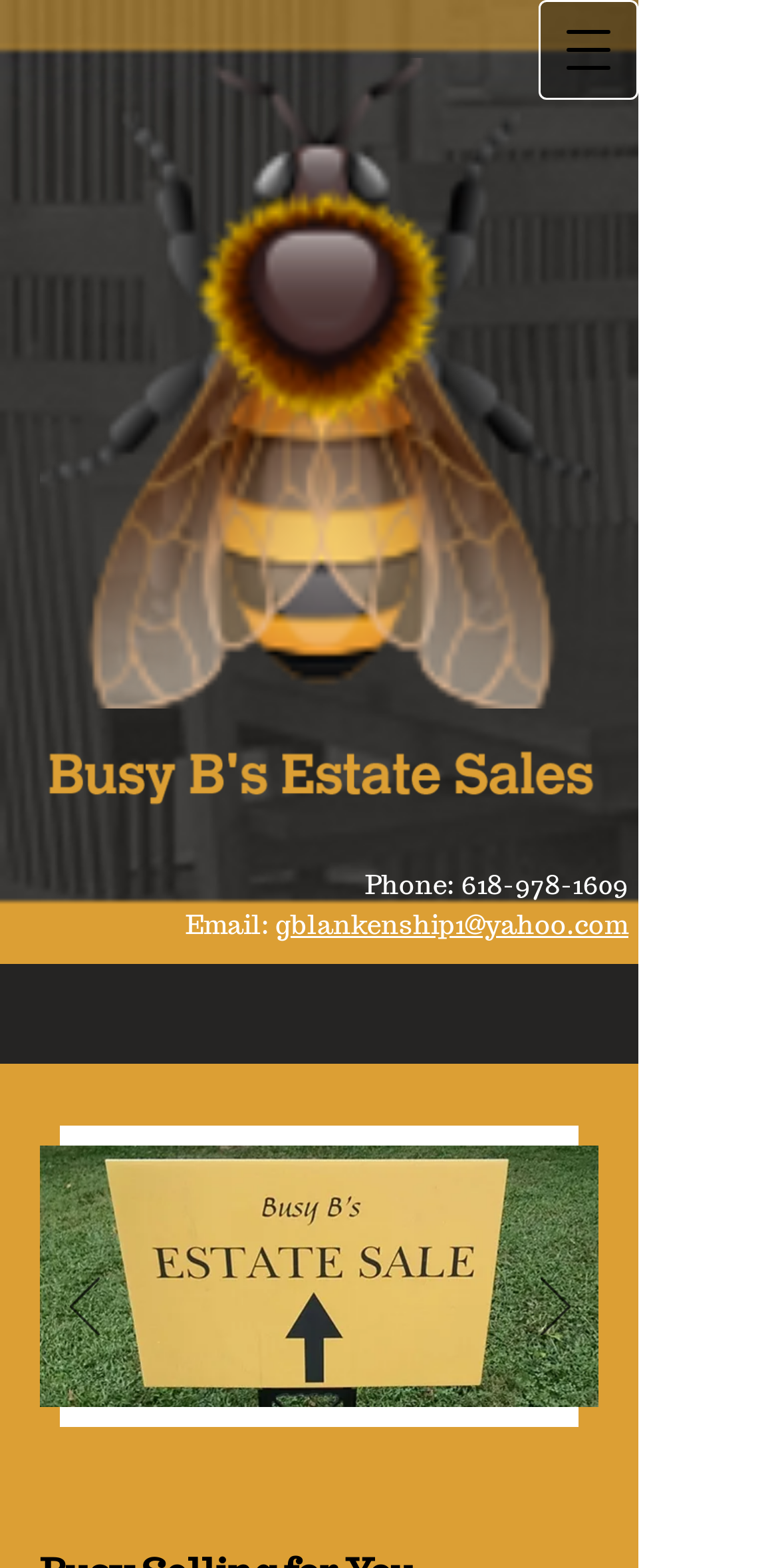Create an in-depth description of the webpage, covering main sections.

The webpage is titled "Home" and appears to be a personal contact information page. At the top, there are two links side by side, taking up most of the width. Below these links, there is a section with contact information. On the left, there is a label "Phone:" followed by a link with the phone number "618-978-1609". On the right, there is a label "Email:" followed by a link with the email address "gblankenship1@yahoo.com". 

To the right of the contact information section, there is a button labeled "Open navigation menu" which, when clicked, opens a dialog. Below the contact information section, there is a slideshow region that takes up most of the width. The slideshow has two buttons, "Previous" and "Next", on either side, each with an icon. The "Previous" button is located near the left edge, while the "Next" button is near the right edge. At the bottom of the slideshow region, there is a navigation section with three links, likely representing different slides.